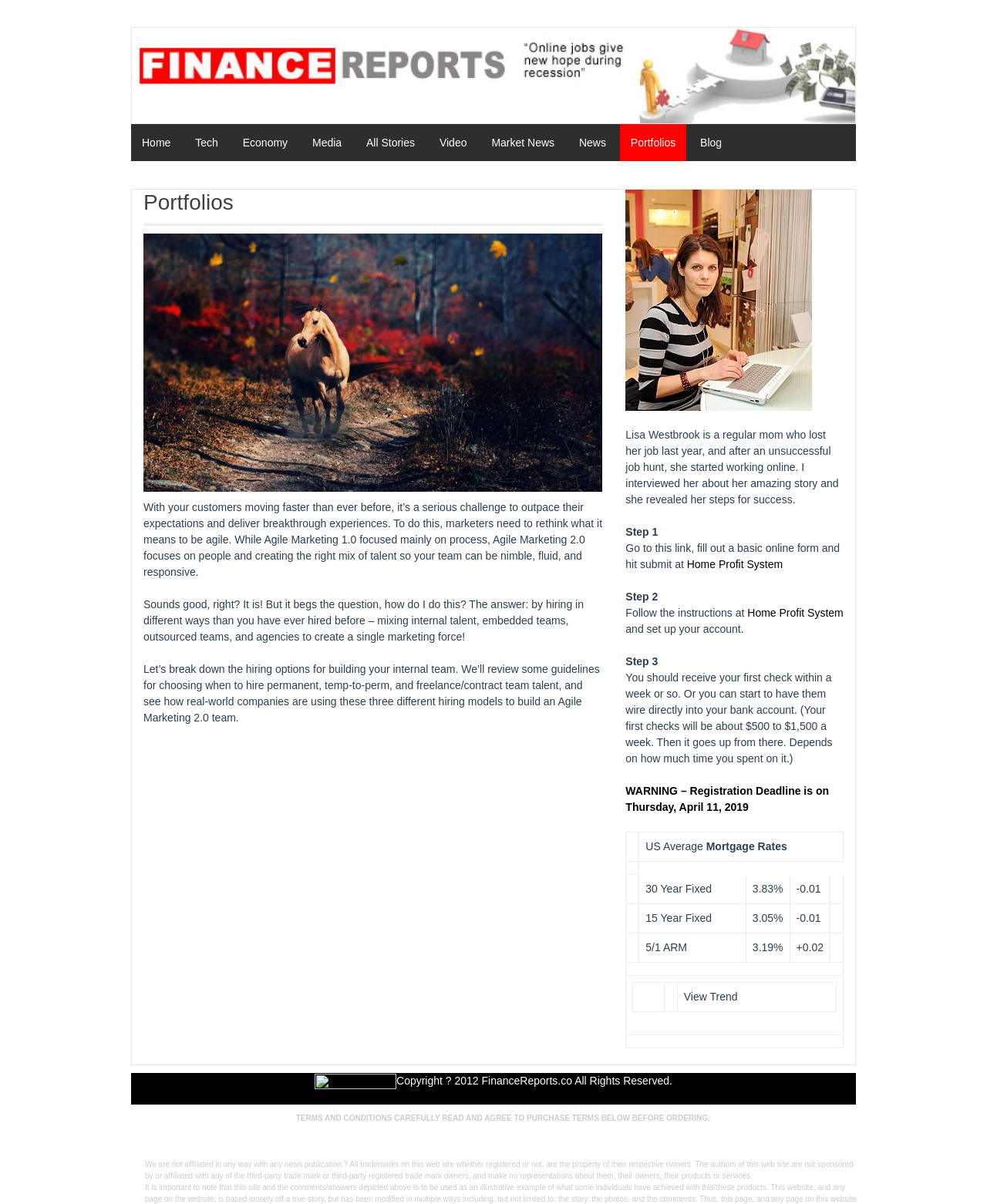Could you indicate the bounding box coordinates of the region to click in order to complete this instruction: "Read the article about 'Portfolios'".

[0.145, 0.158, 0.61, 0.187]